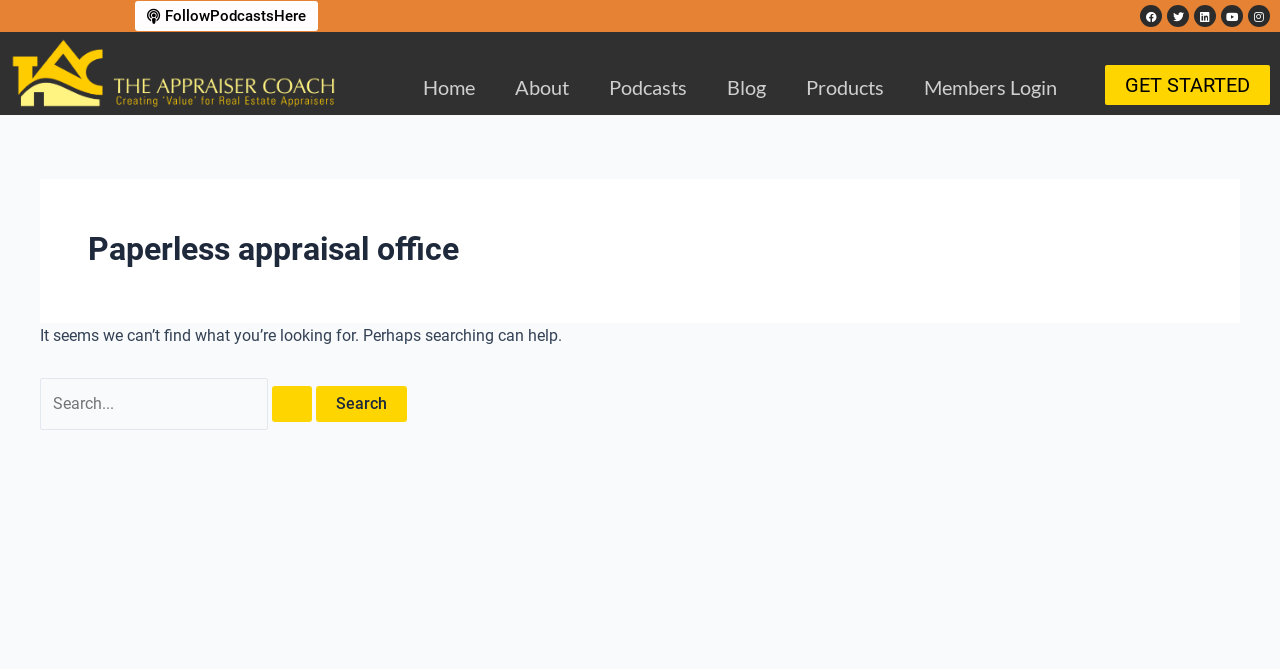Specify the bounding box coordinates (top-left x, top-left y, bottom-right x, bottom-right y) of the UI element in the screenshot that matches this description: Instagram

[0.975, 0.007, 0.992, 0.04]